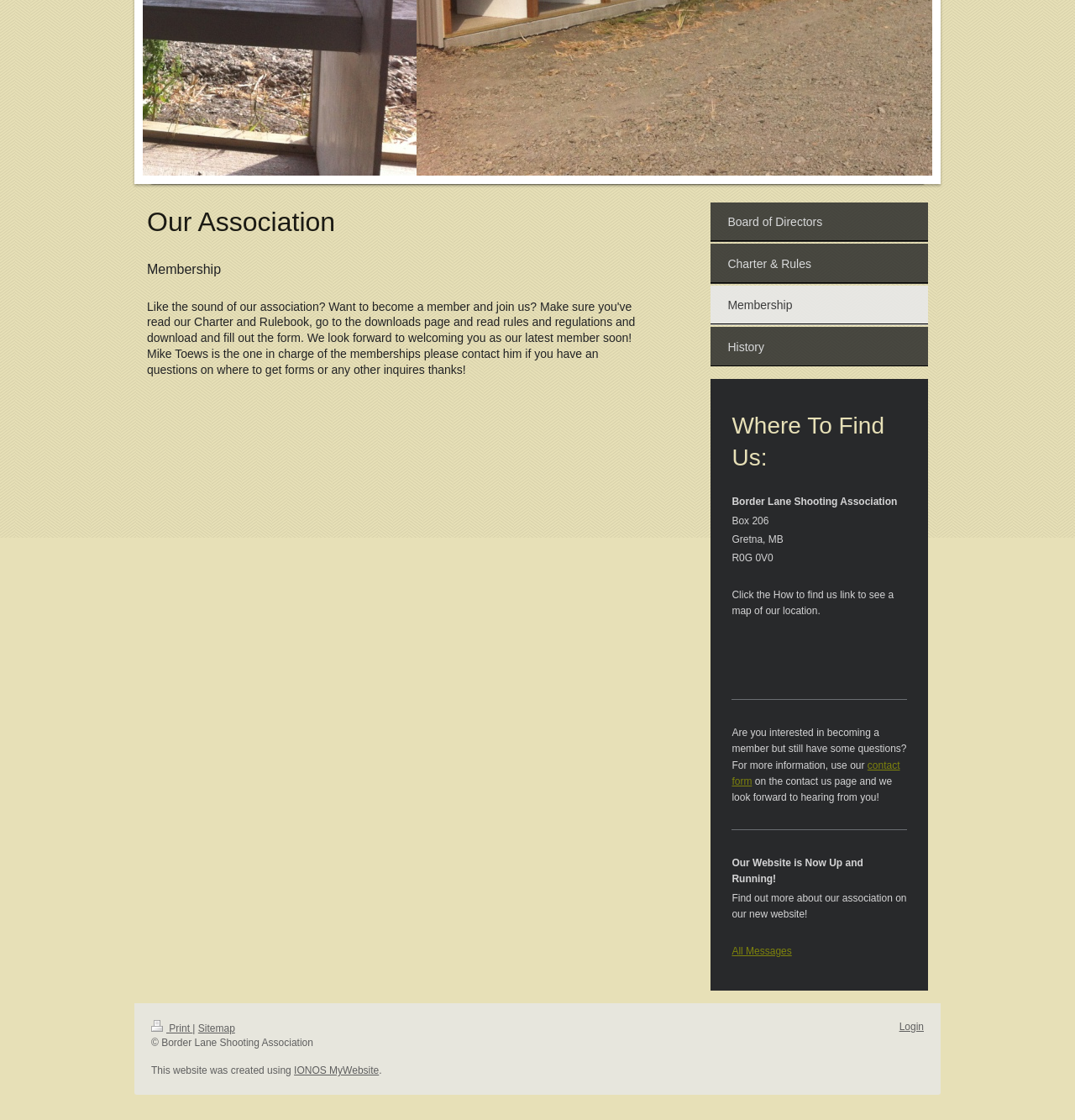Find the bounding box of the UI element described as: "Print". The bounding box coordinates should be given as four float values between 0 and 1, i.e., [left, top, right, bottom].

[0.141, 0.913, 0.179, 0.924]